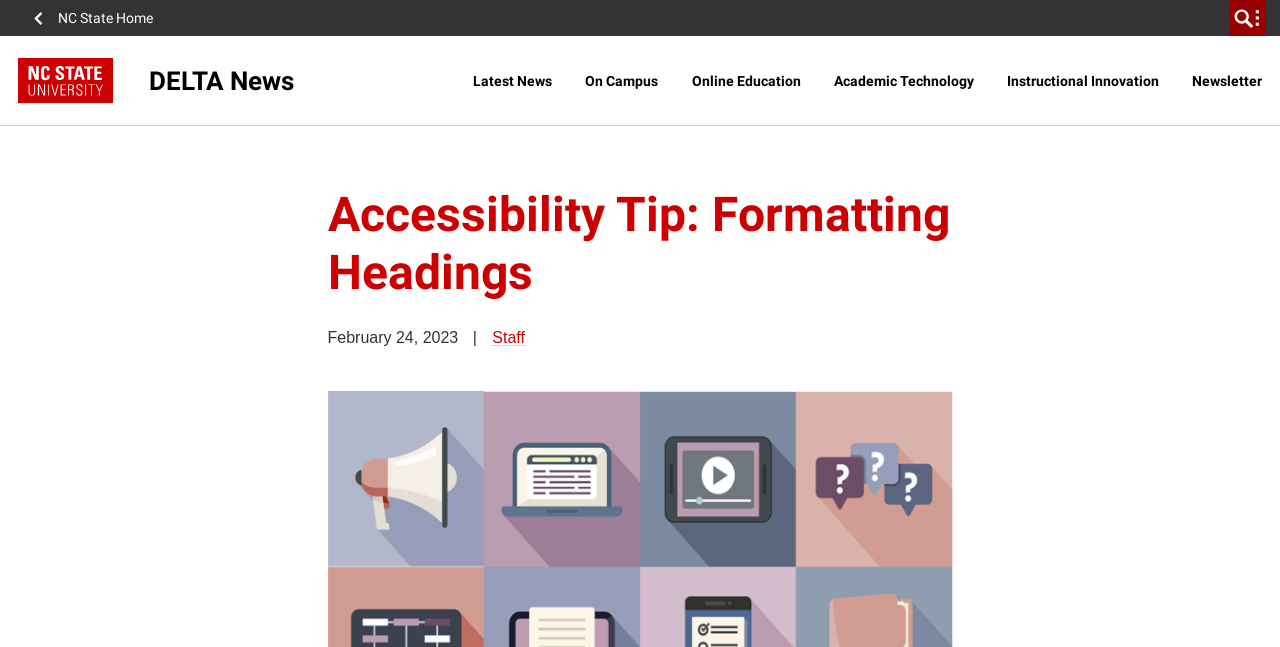Please provide a one-word or phrase answer to the question: 
What is the date mentioned on the page?

February 24, 2023